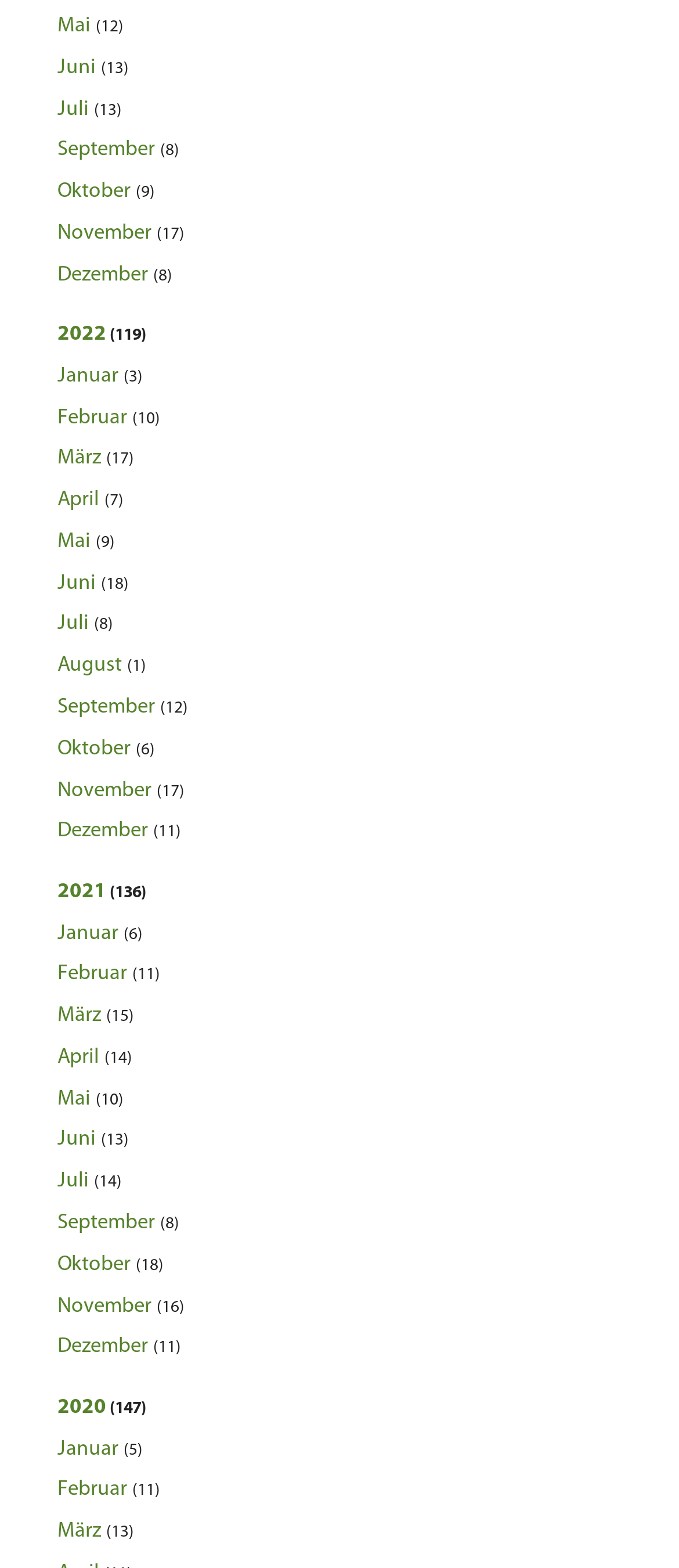Determine the coordinates of the bounding box for the clickable area needed to execute this instruction: "View January 2022".

[0.085, 0.233, 0.211, 0.247]